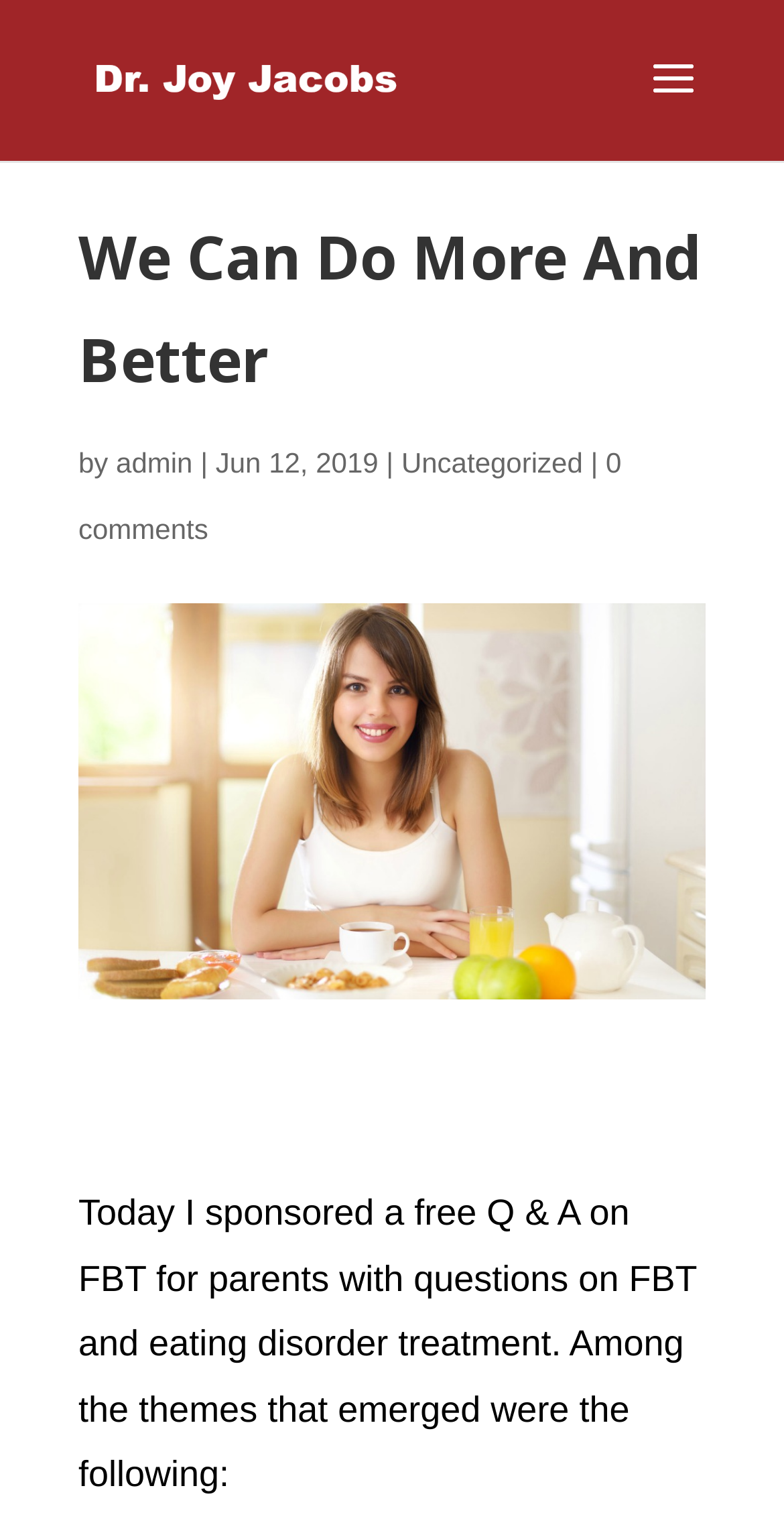Bounding box coordinates are specified in the format (top-left x, top-left y, bottom-right x, bottom-right y). All values are floating point numbers bounded between 0 and 1. Please provide the bounding box coordinate of the region this sentence describes: 0 comments

[0.1, 0.291, 0.793, 0.355]